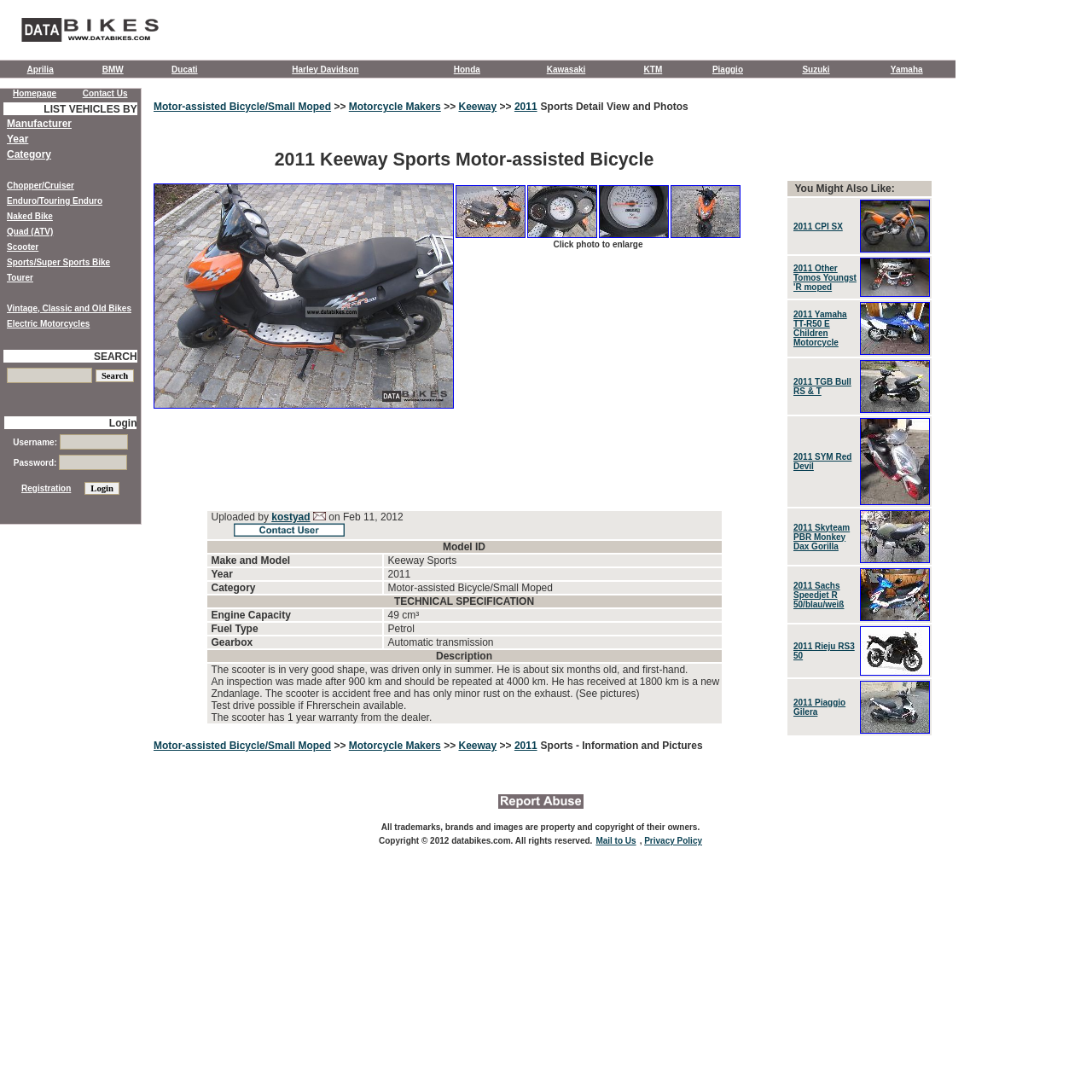Please locate the bounding box coordinates of the element that should be clicked to complete the given instruction: "Click on the logo databikes.com".

[0.016, 0.032, 0.148, 0.046]